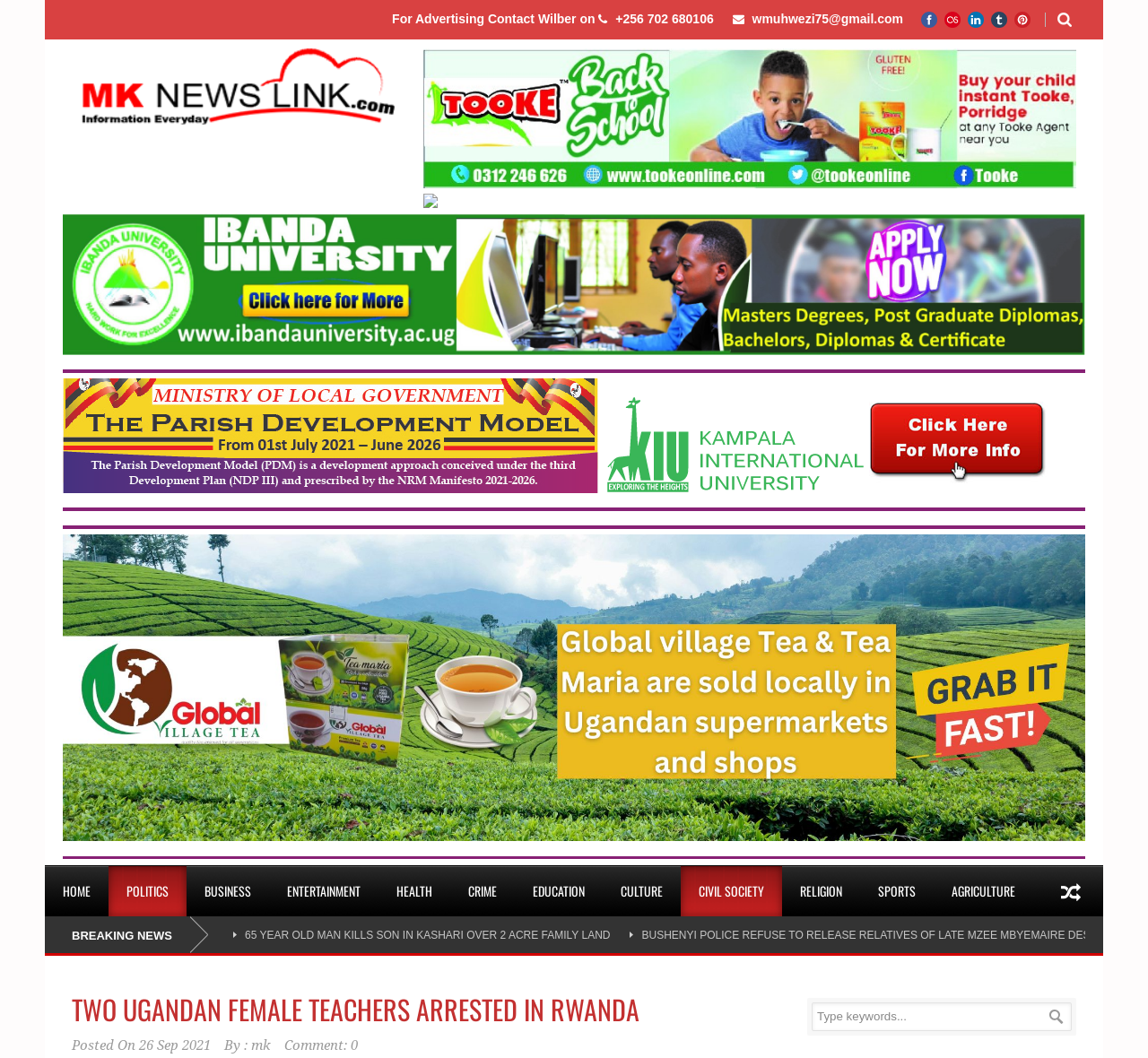Specify the bounding box coordinates of the region I need to click to perform the following instruction: "Search for keywords". The coordinates must be four float numbers in the range of 0 to 1, i.e., [left, top, right, bottom].

[0.707, 0.948, 0.934, 0.975]